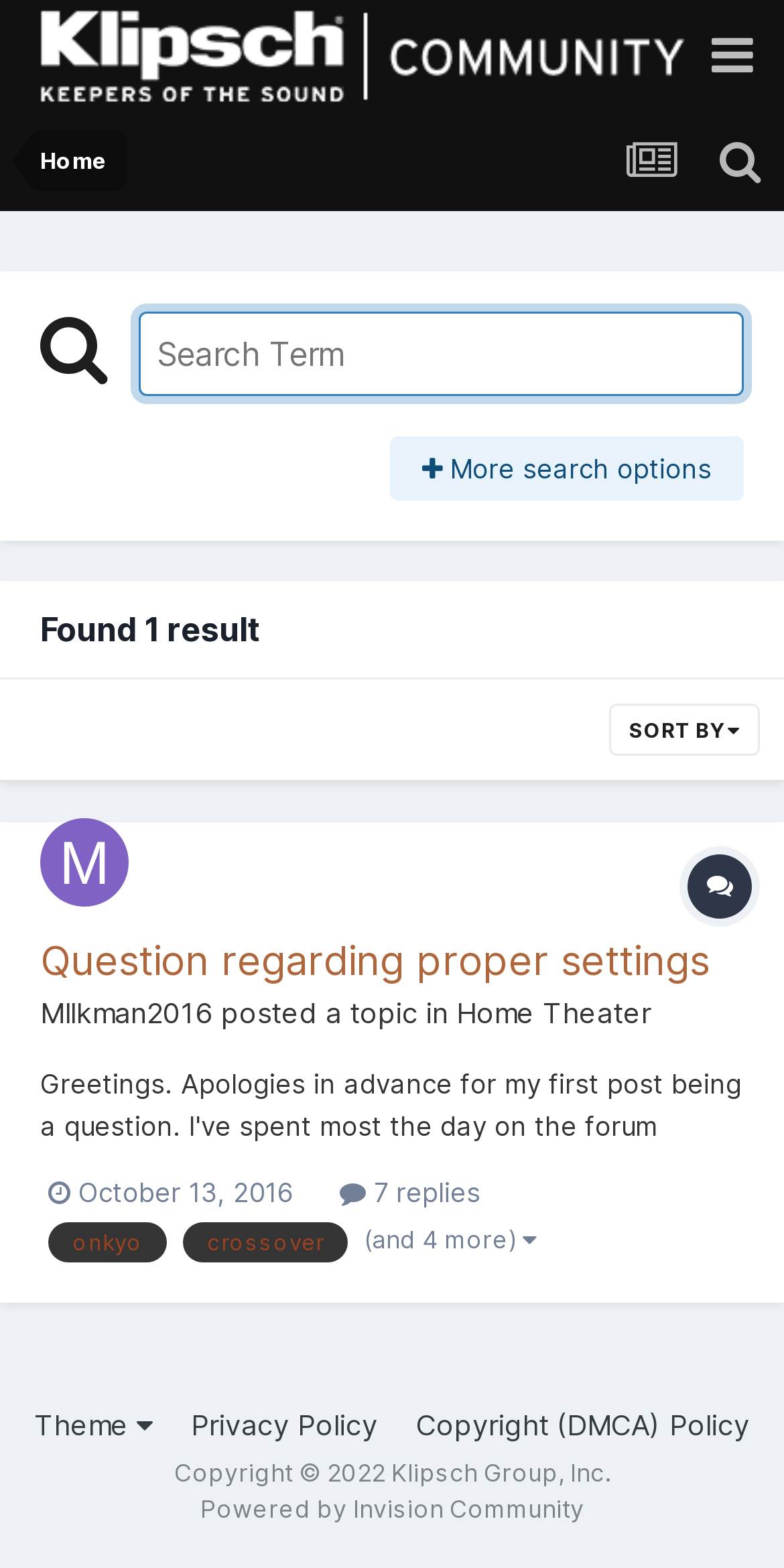What is the current search term?
Utilize the information in the image to give a detailed answer to the question.

The current search term can be found in the search box, which is focused and has a placeholder text 'Search Term'. The search term is 'r26f', which is also mentioned in the page title.